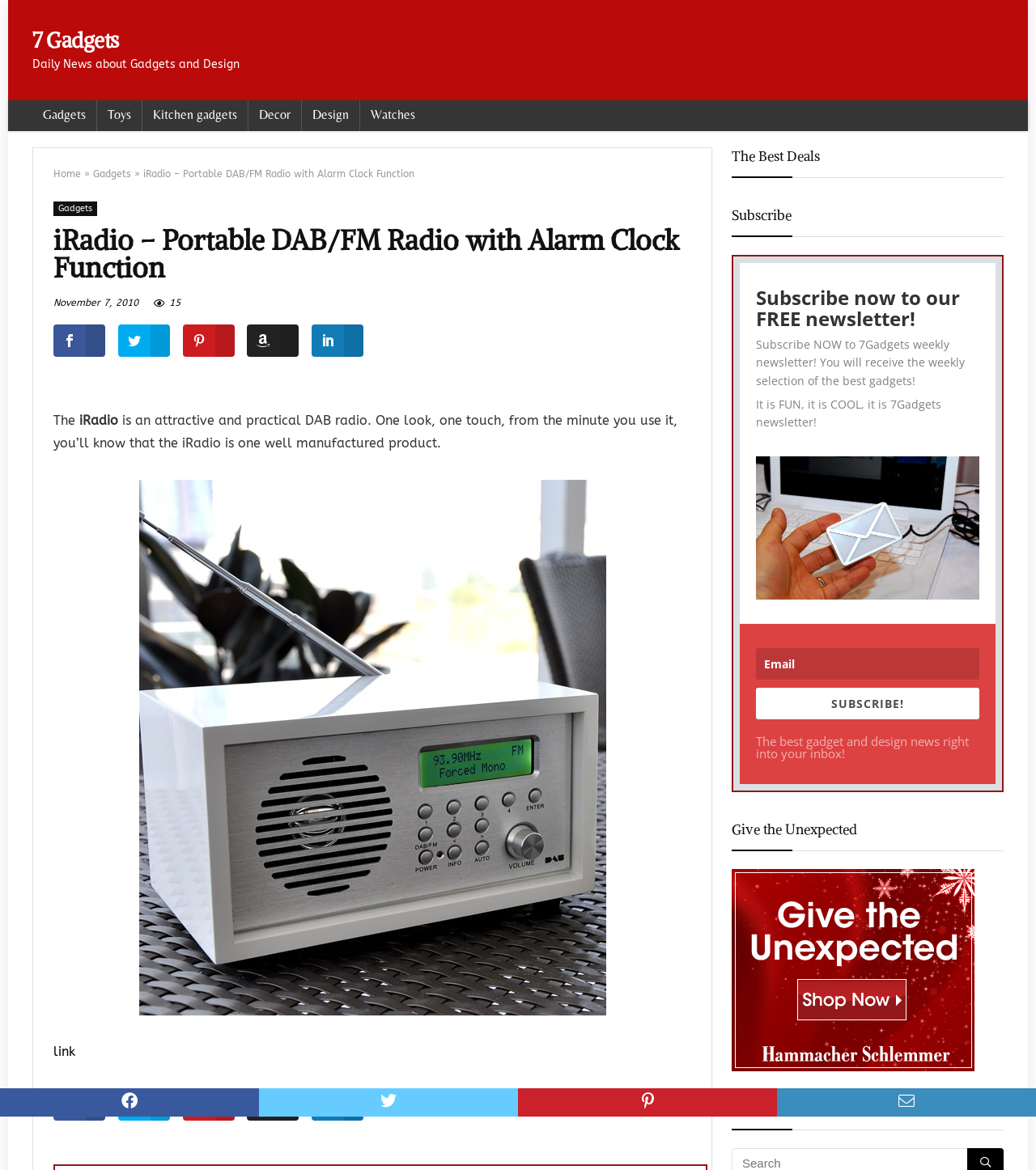Find and specify the bounding box coordinates that correspond to the clickable region for the instruction: "Click on the 'Give the Unexpected: Hammacher Schlemmer Gift Guide' link".

[0.706, 0.743, 0.941, 0.755]